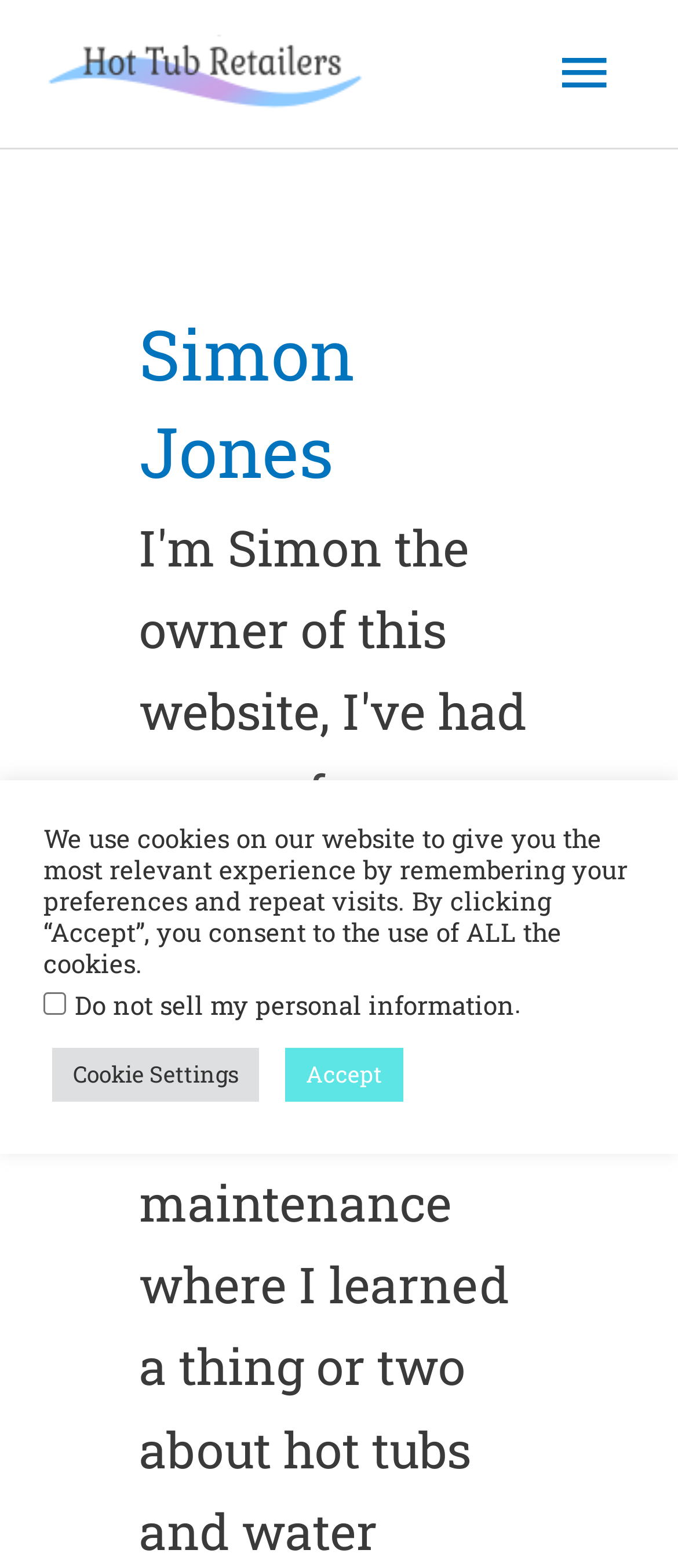What is the topic of the website?
Look at the screenshot and provide an in-depth answer.

The root element of the webpage is labeled as 'Simon Jones | Hot Tub Retailers', indicating that the website is related to hot tub retailers, and Simon Jones is likely the owner or operator of the website.